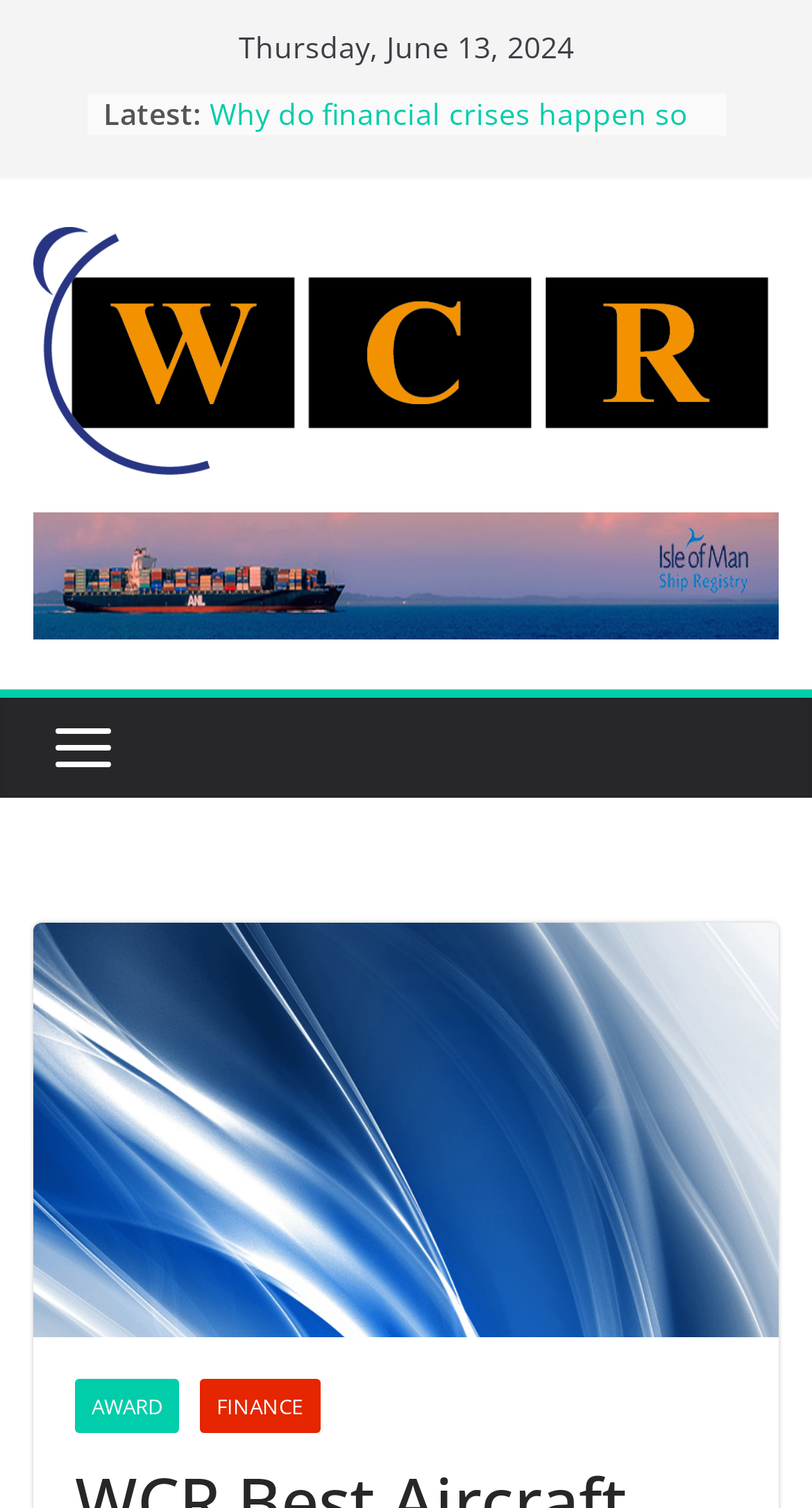Determine the bounding box of the UI component based on this description: "Bridging the innovation gap". The bounding box coordinates should be four float values between 0 and 1, i.e., [left, top, right, bottom].

[0.258, 0.256, 0.737, 0.282]